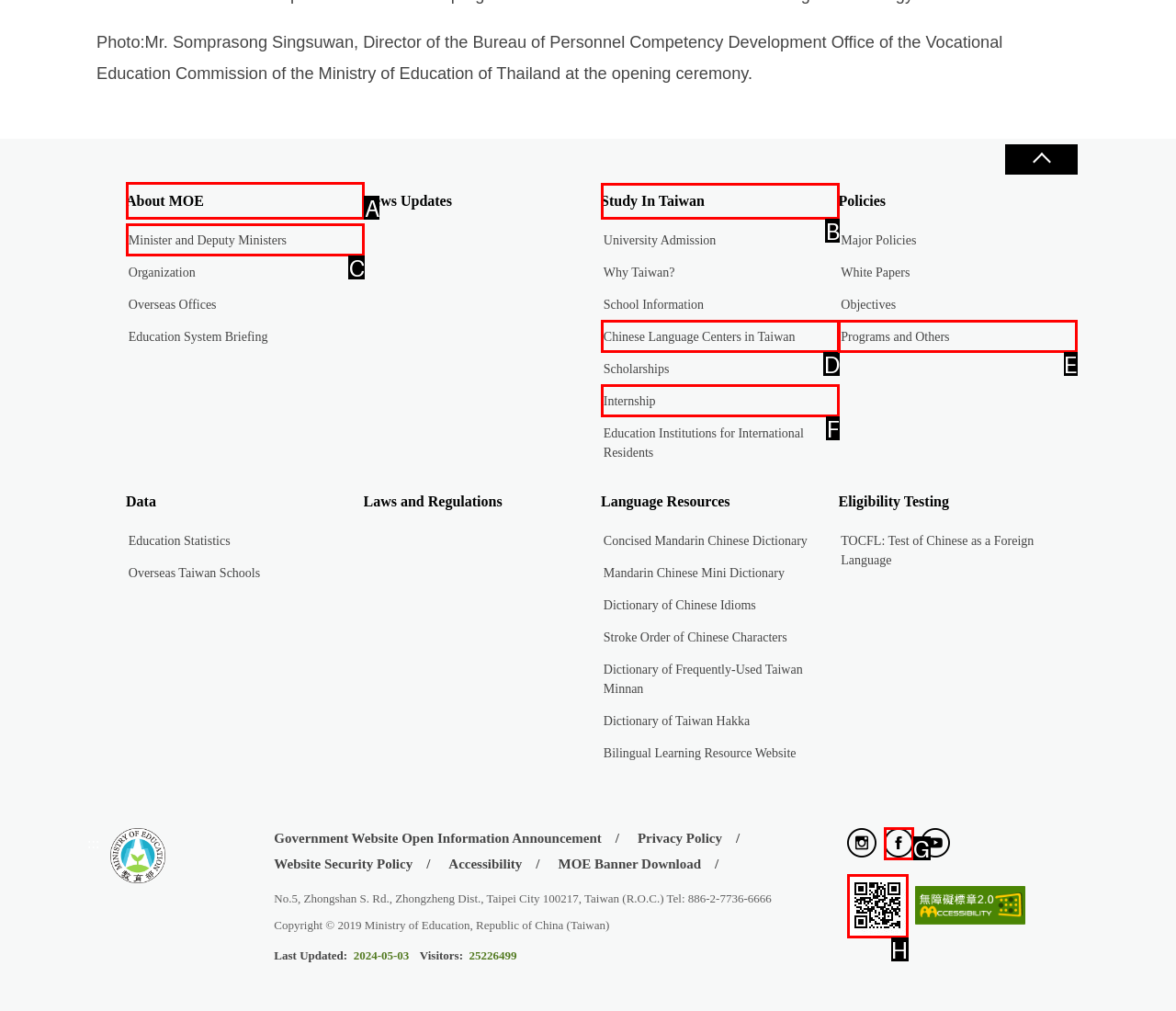Identify the correct choice to execute this task: click on the 'ENQUIRE' link at the top
Respond with the letter corresponding to the right option from the available choices.

None